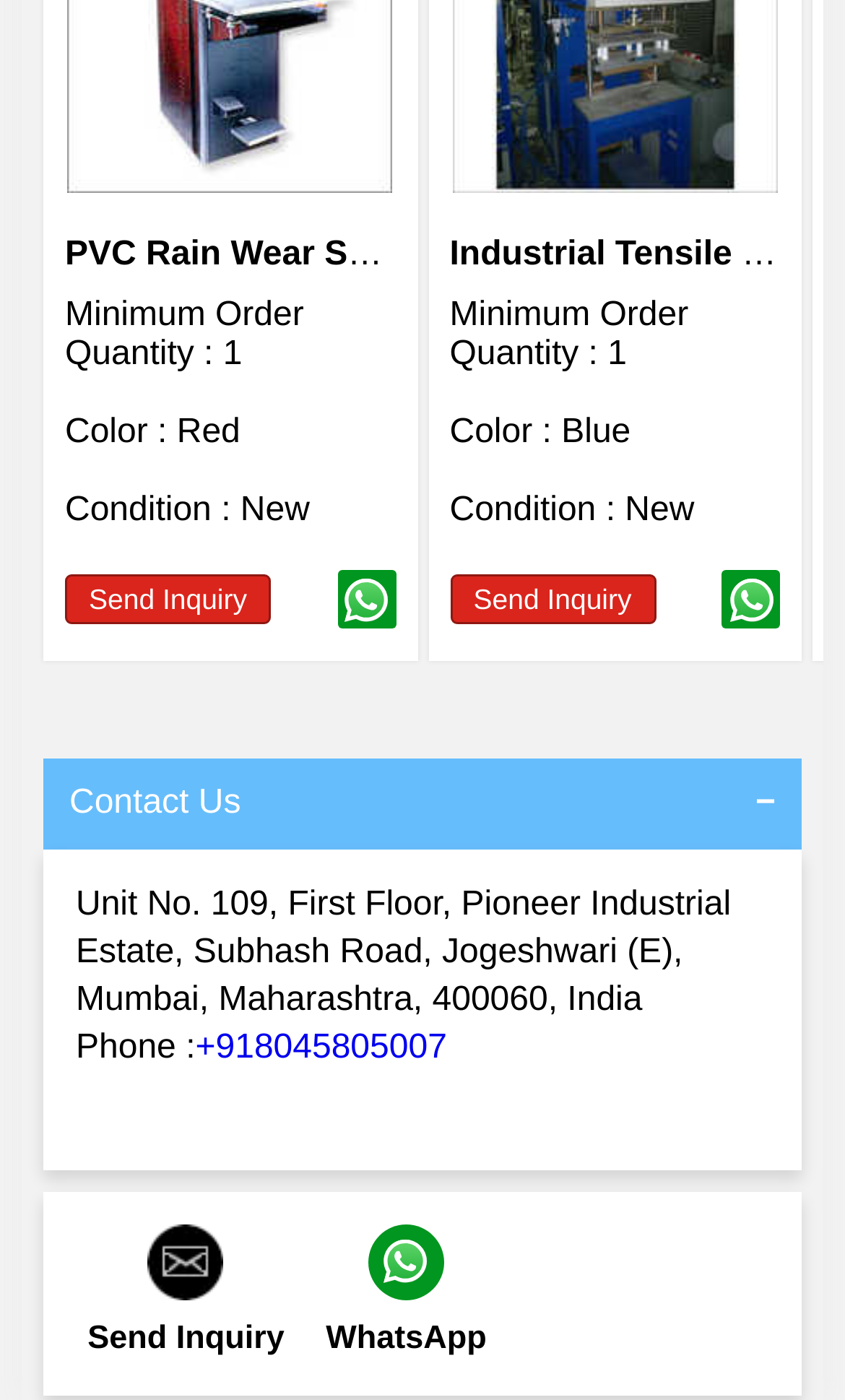Find the bounding box coordinates of the element I should click to carry out the following instruction: "Click the 'Send Inquiry' button".

[0.532, 0.41, 0.776, 0.446]